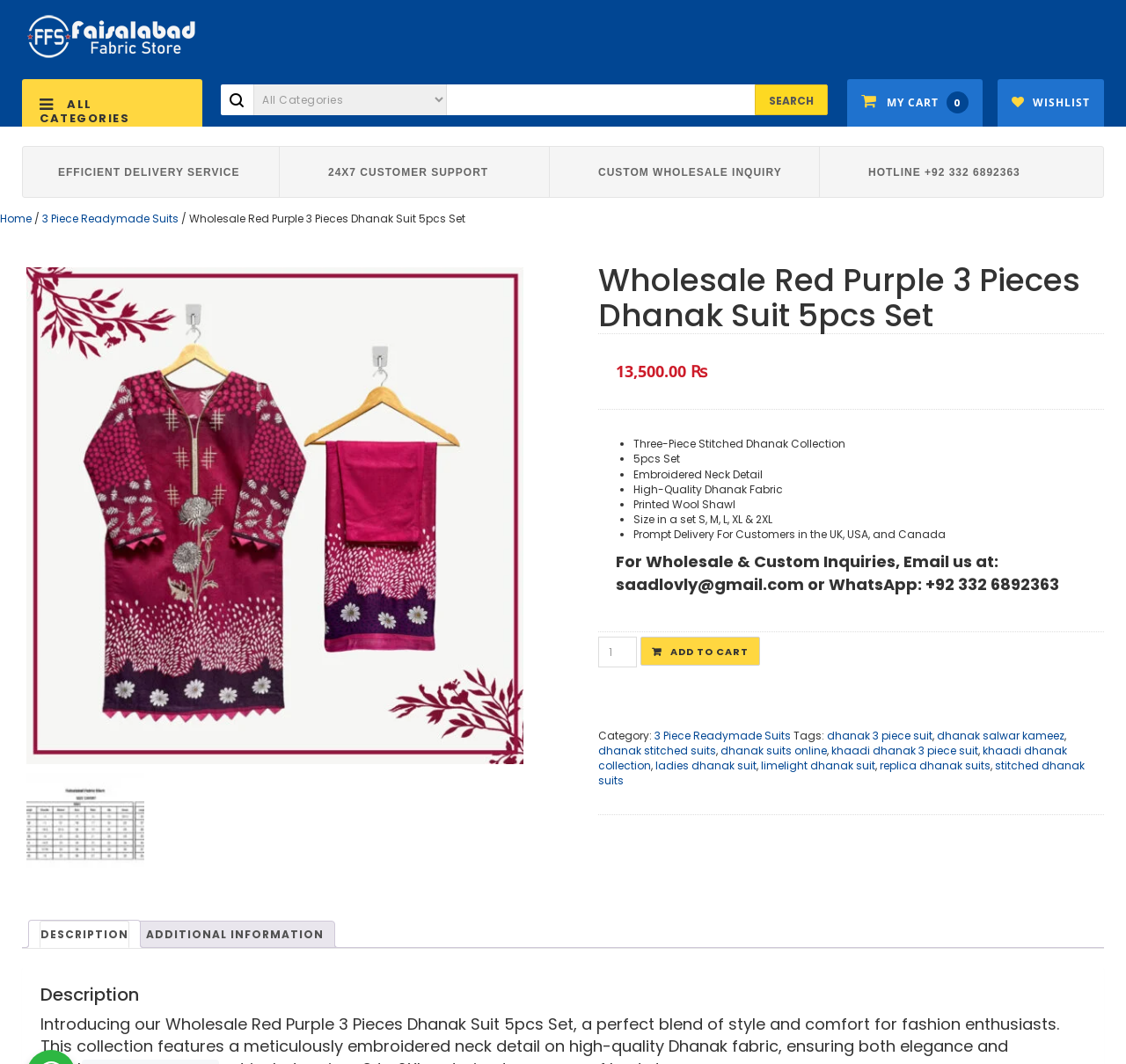Can you find the bounding box coordinates for the element that needs to be clicked to execute this instruction: "Search for products"? The coordinates should be given as four float numbers between 0 and 1, i.e., [left, top, right, bottom].

[0.225, 0.079, 0.734, 0.108]